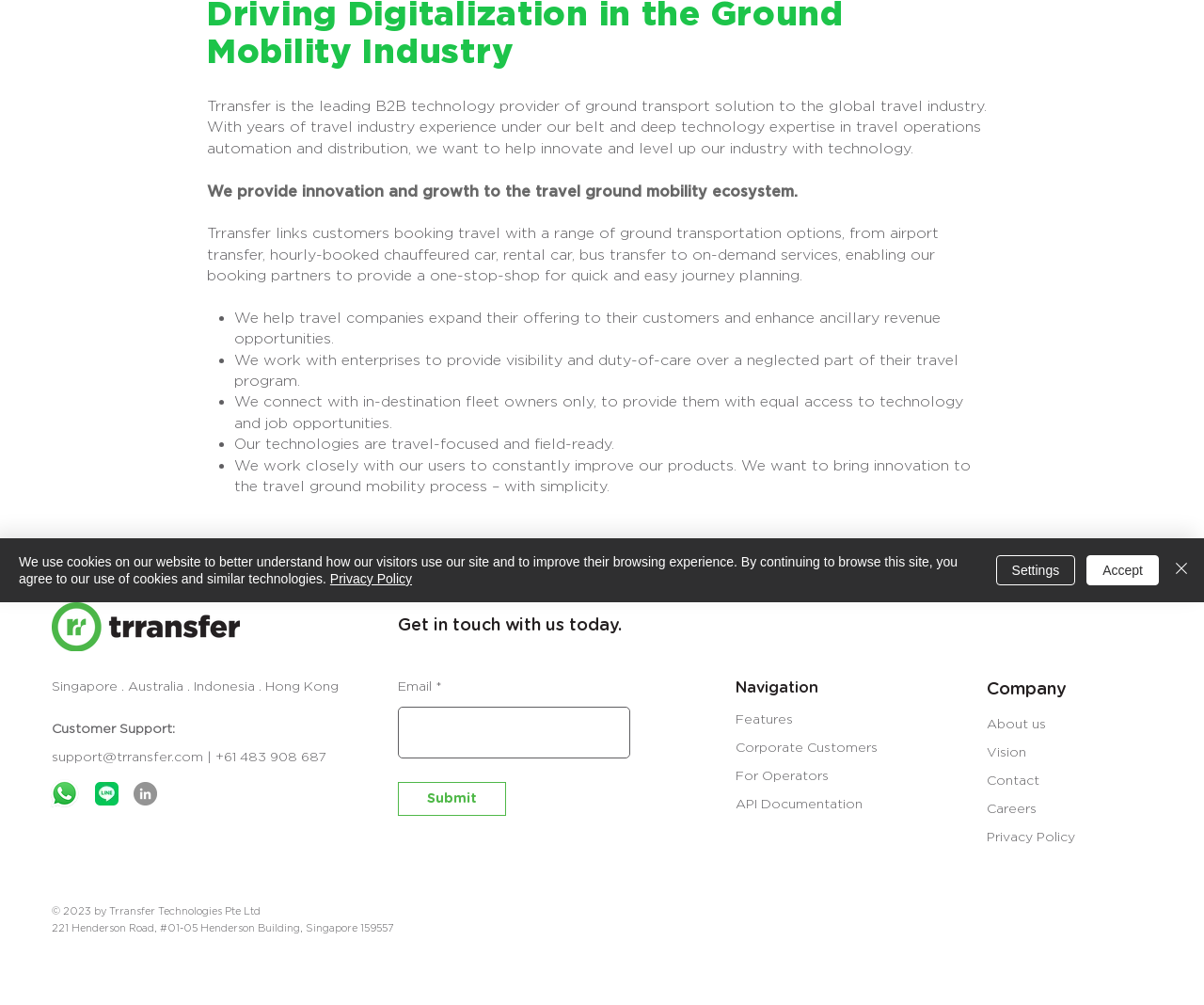Based on the description "Submit", find the bounding box of the specified UI element.

[0.331, 0.778, 0.421, 0.812]